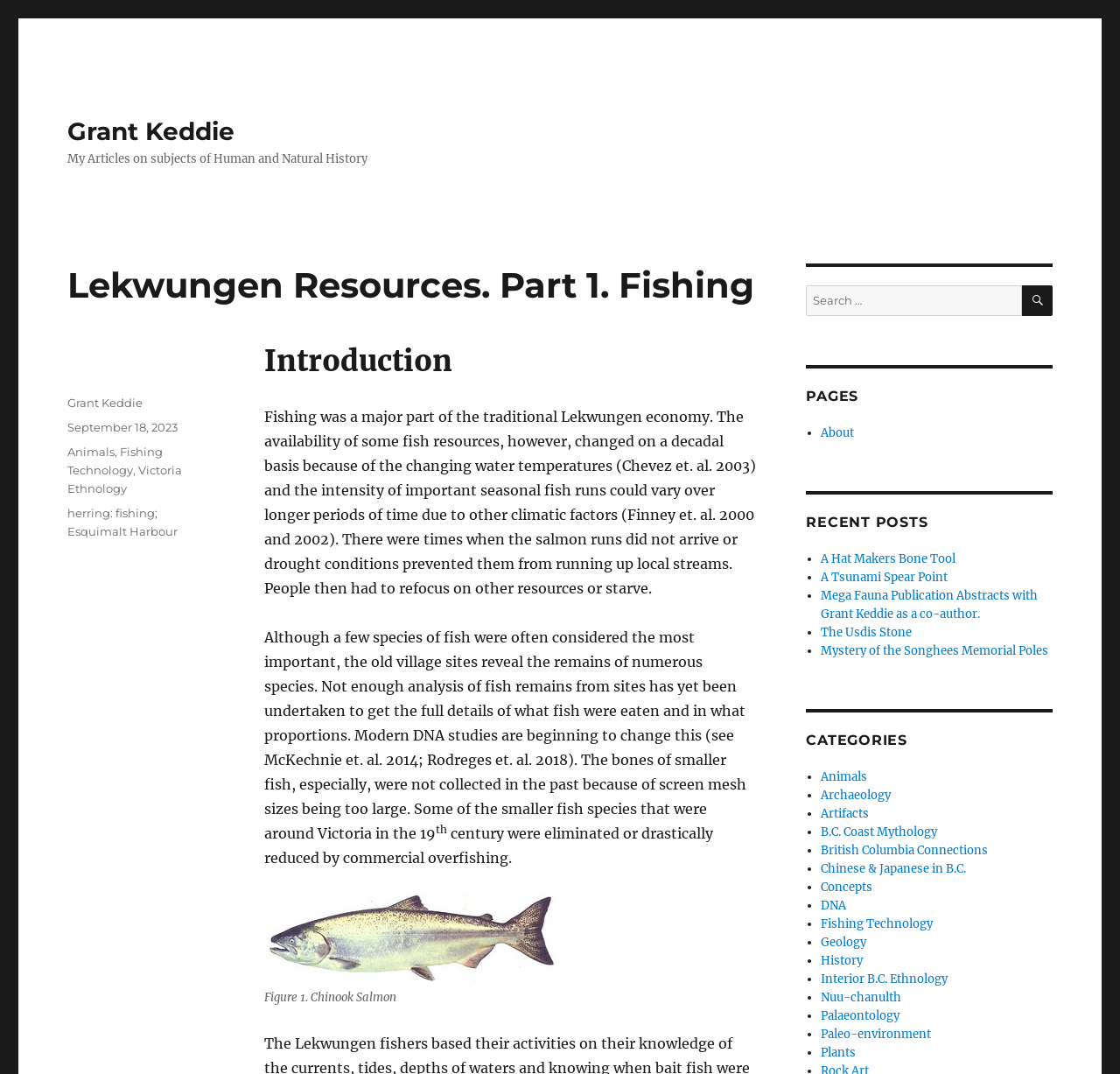Please indicate the bounding box coordinates for the clickable area to complete the following task: "View categories". The coordinates should be specified as four float numbers between 0 and 1, i.e., [left, top, right, bottom].

[0.72, 0.681, 0.94, 0.698]